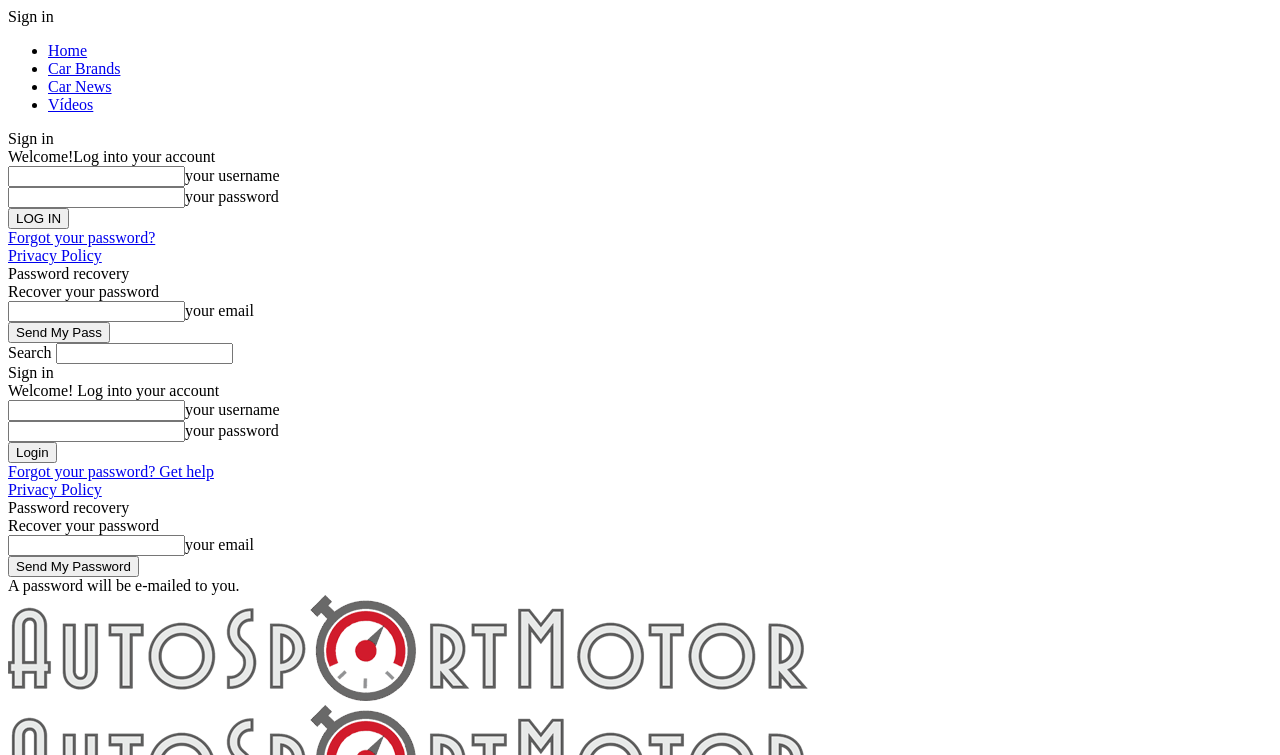Find and generate the main title of the webpage.

New 2023 Volvo XC90 ( Overview )